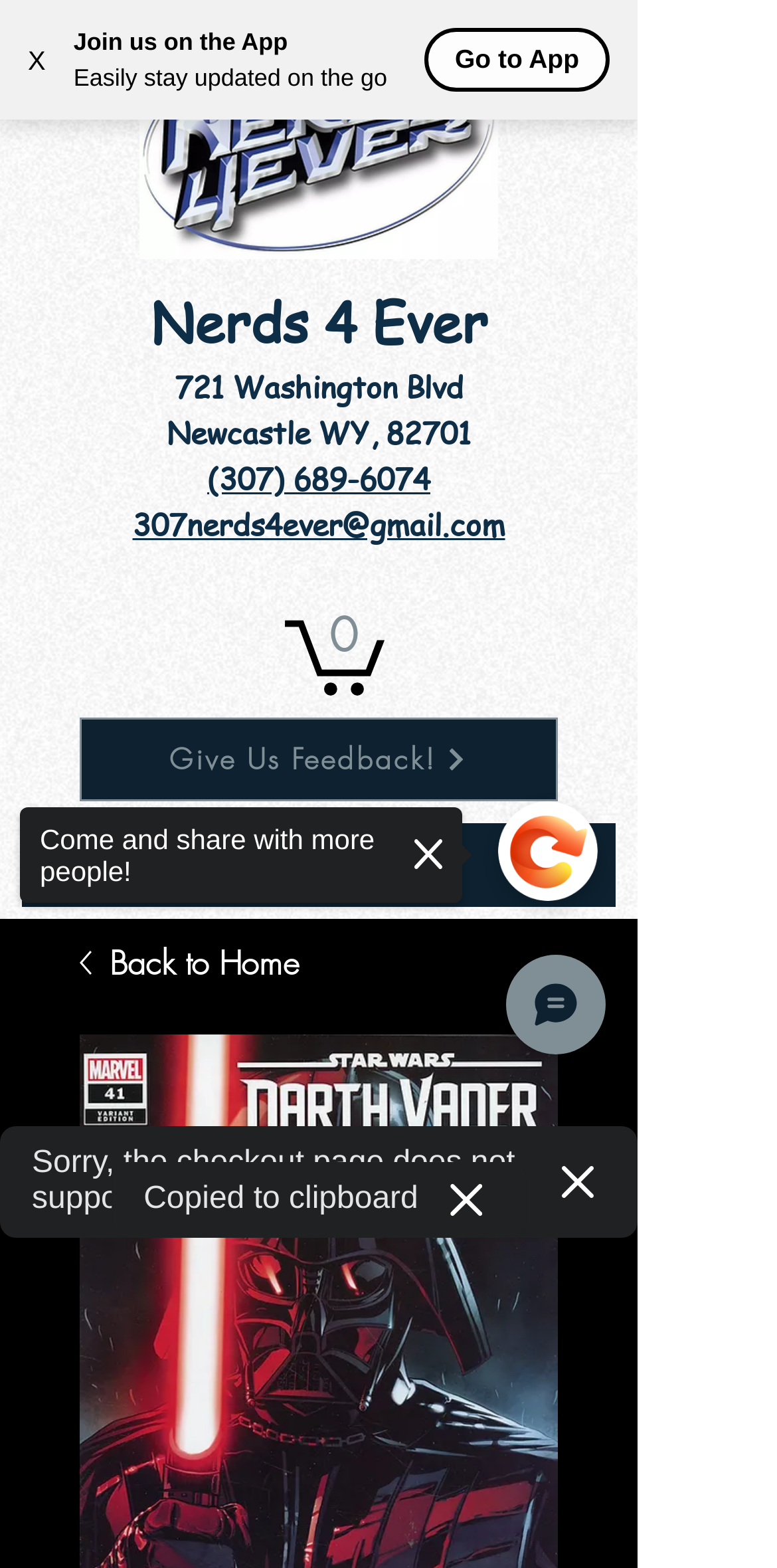What is the phone number of the store?
Give a detailed explanation using the information visible in the image.

I found the phone number by looking at the link element with the text '(307) 689-6074' which is likely to be the phone number of the store.